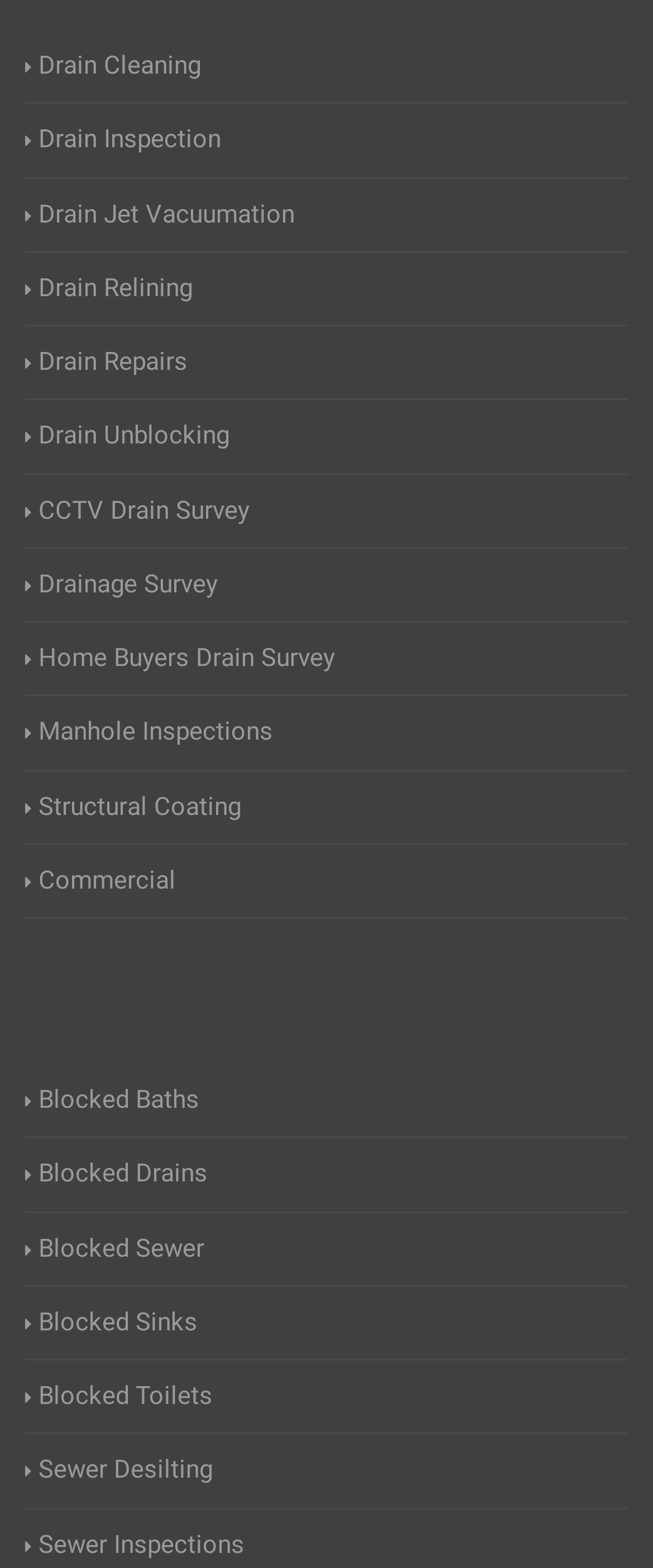Determine the bounding box coordinates of the clickable element necessary to fulfill the instruction: "View CCTV Drain Survey". Provide the coordinates as four float numbers within the 0 to 1 range, i.e., [left, top, right, bottom].

[0.038, 0.313, 0.382, 0.338]